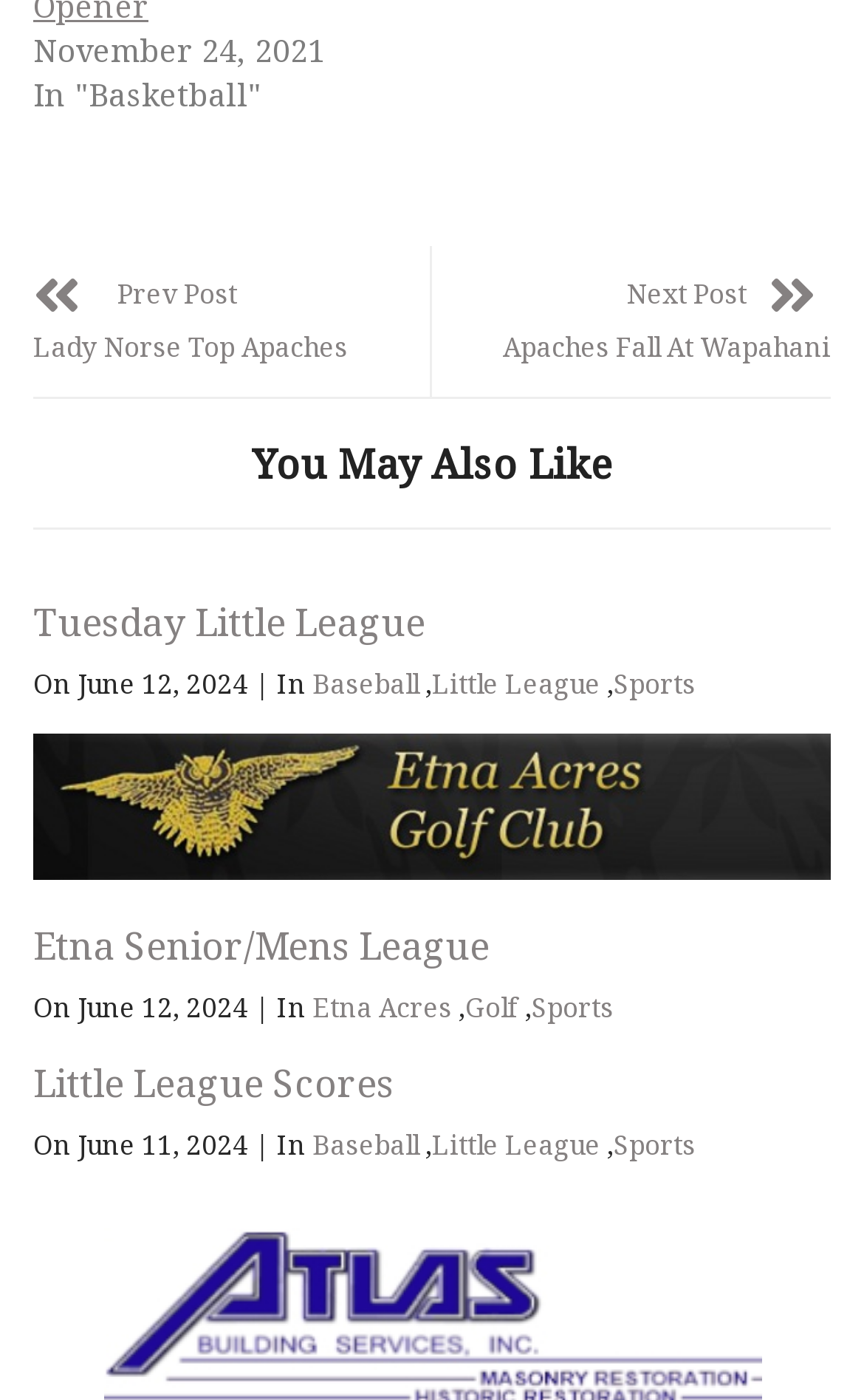Respond with a single word or phrase:
What is the type of the image in the 'You May Also Like' section?

img